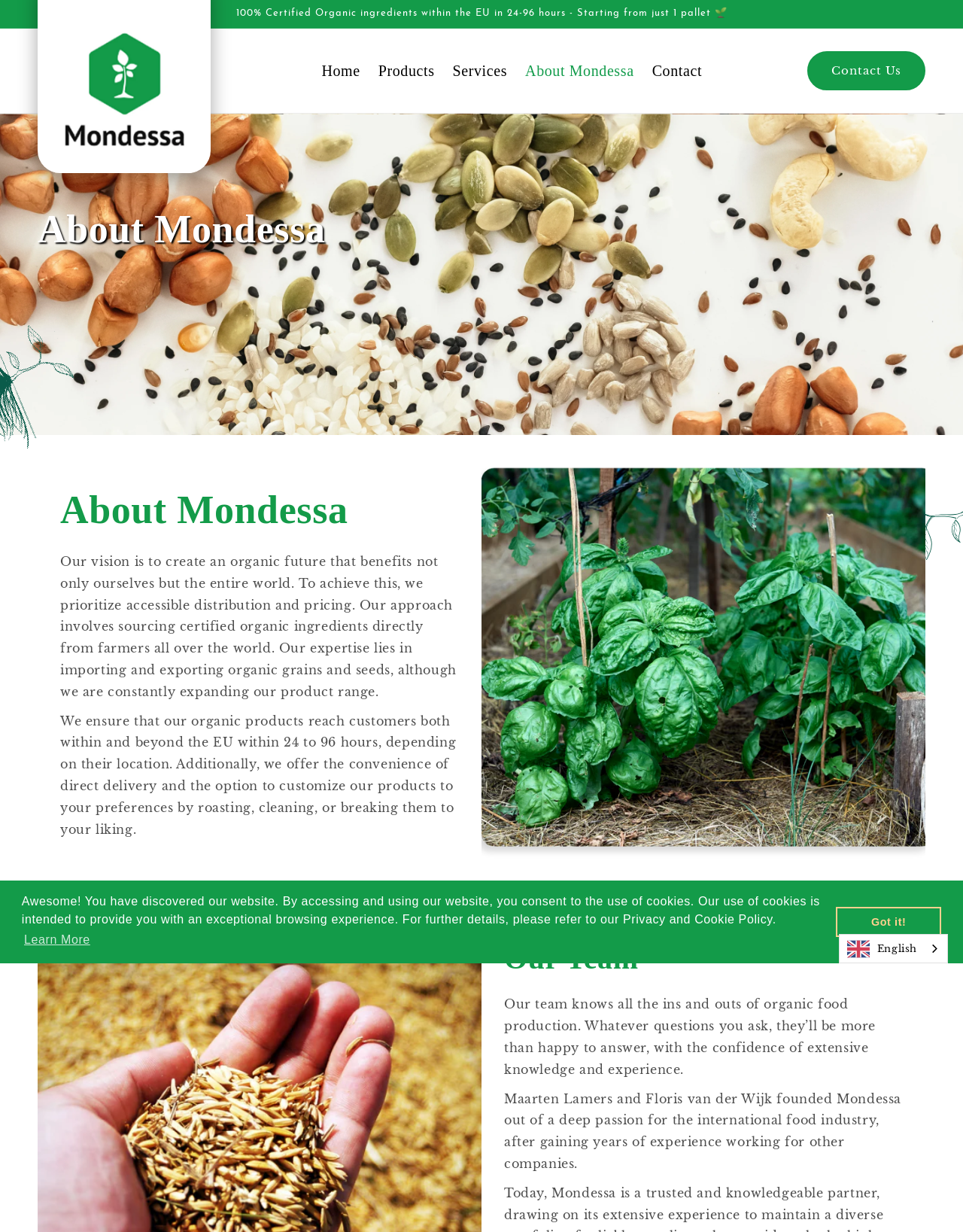Show the bounding box coordinates for the element that needs to be clicked to execute the following instruction: "Click the Contact Us link". Provide the coordinates in the form of four float numbers between 0 and 1, i.e., [left, top, right, bottom].

[0.838, 0.041, 0.961, 0.073]